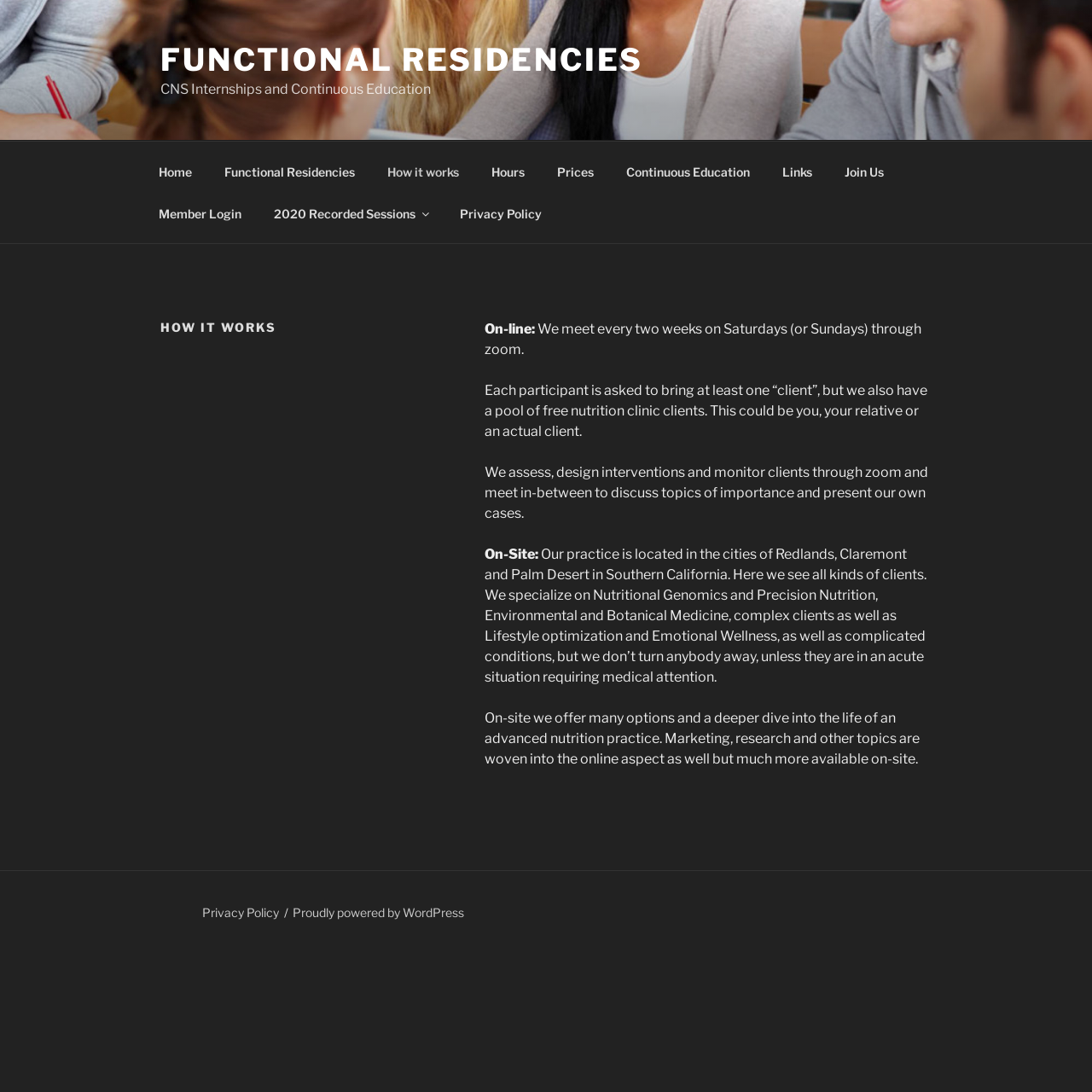Find and generate the main title of the webpage.

HOW IT WORKS